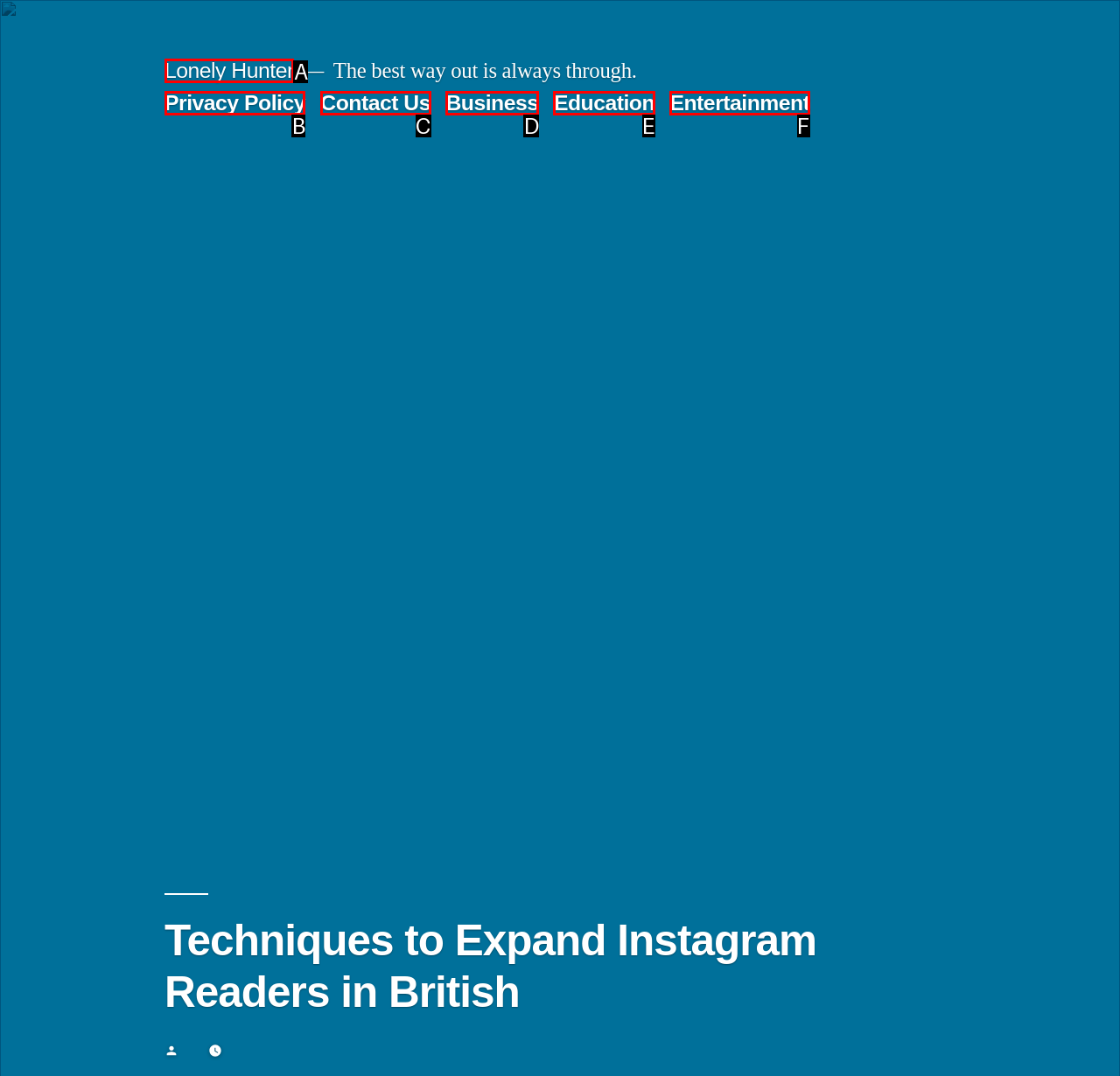Based on the description: Lonely Hunter, identify the matching lettered UI element.
Answer by indicating the letter from the choices.

A